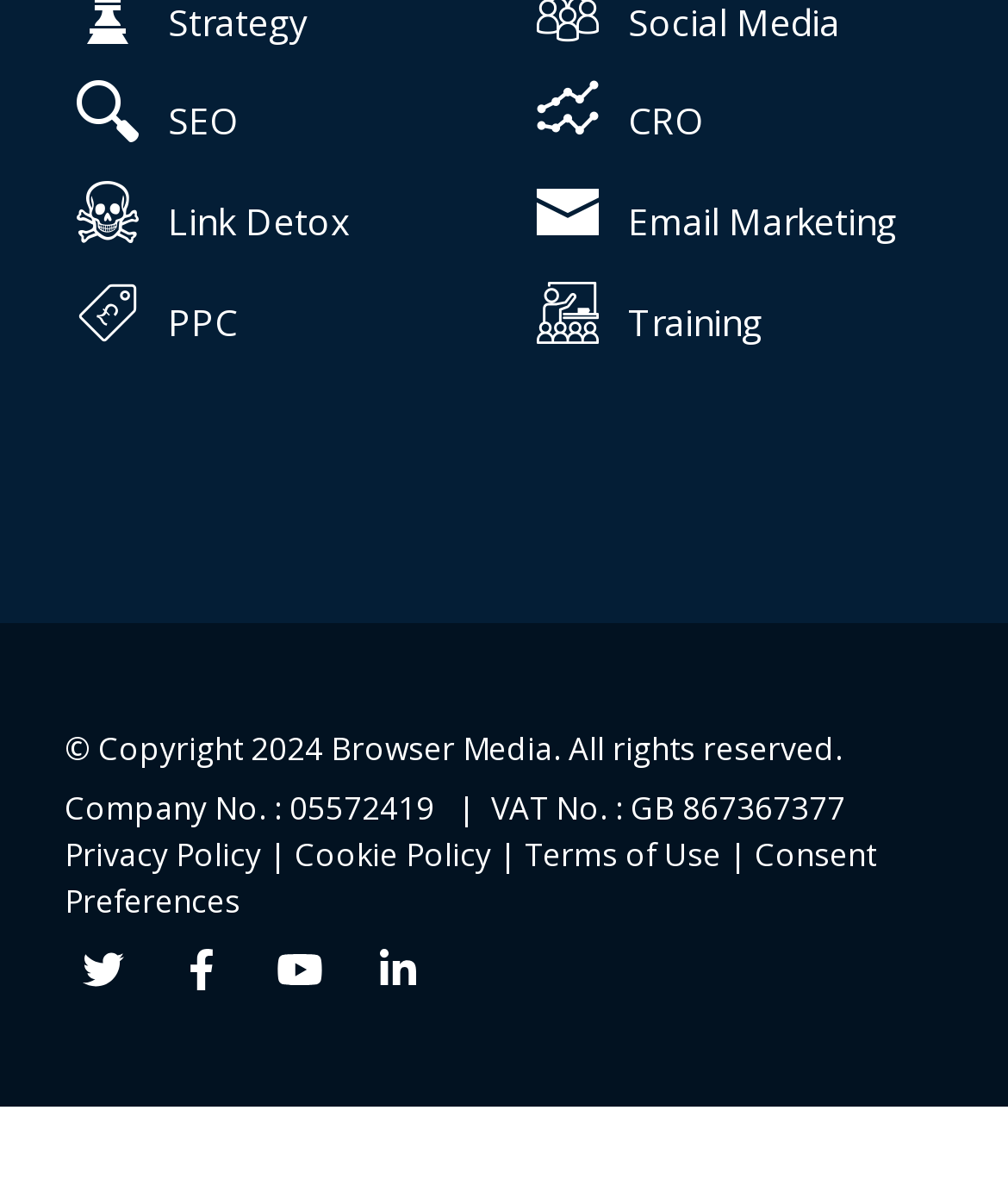Determine the coordinates of the bounding box that should be clicked to complete the instruction: "Explore Research topics". The coordinates should be represented by four float numbers between 0 and 1: [left, top, right, bottom].

None